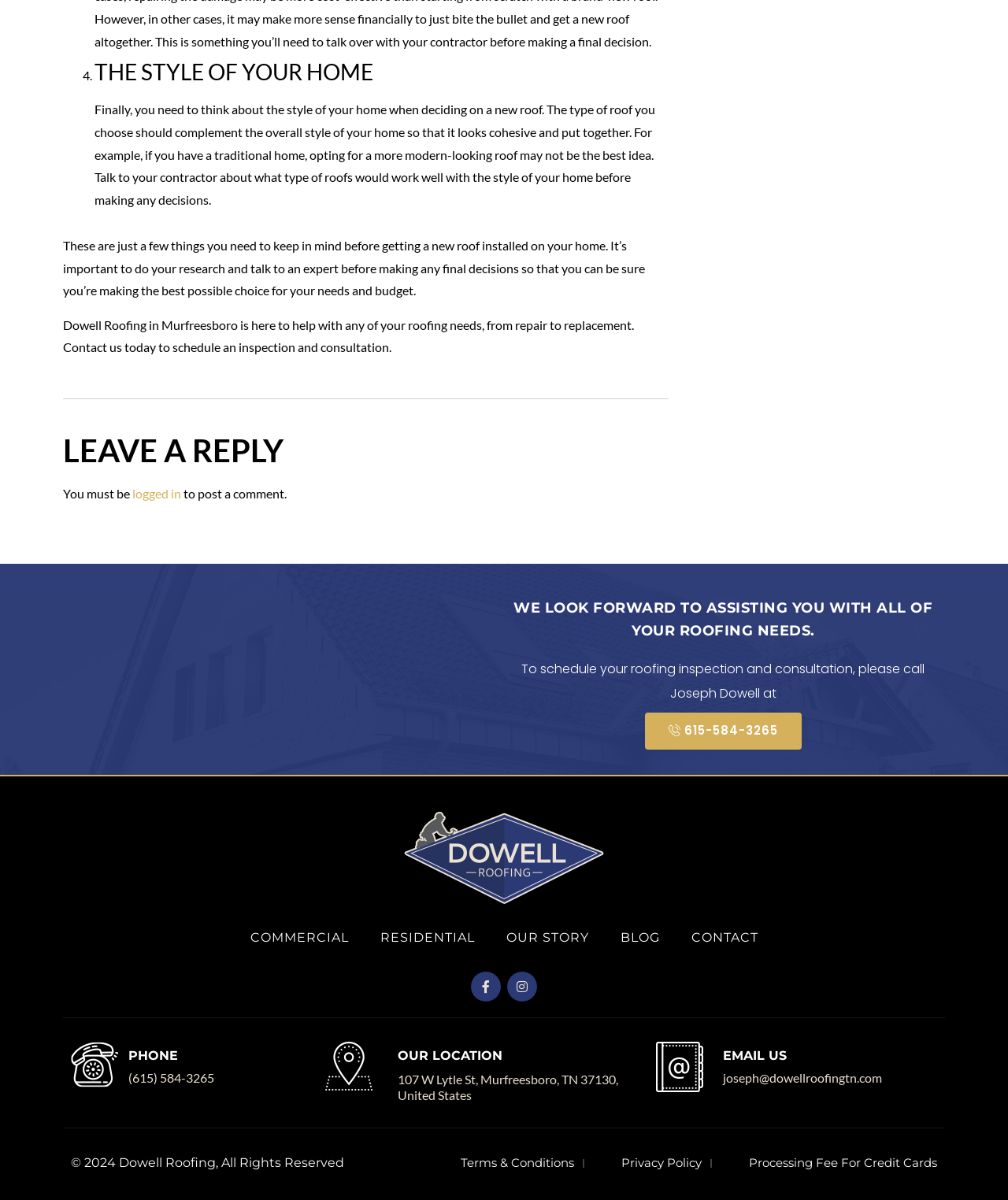What is the phone number to schedule a roofing inspection?
Provide a detailed and extensive answer to the question.

The phone number is mentioned in the text as 'To schedule your roofing inspection and consultation, please call Joseph Dowell at (615) 584-3265'.